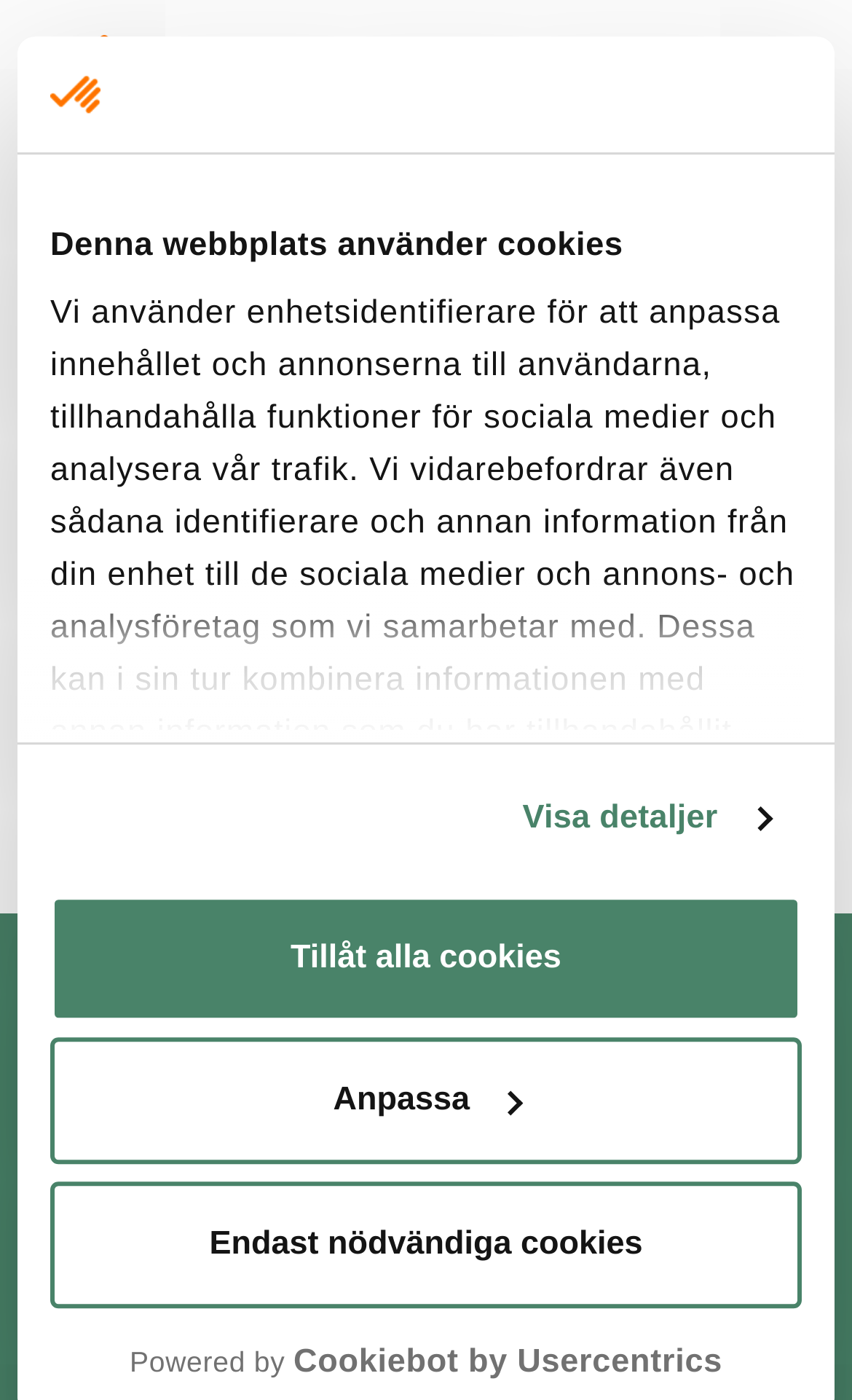Using the elements shown in the image, answer the question comprehensively: What is the name of the company?

The name of the company can be found in the top-left corner of the webpage, where the logo is located. It is also mentioned in the link 'CRM-Konsulterna' which opens in a new window.